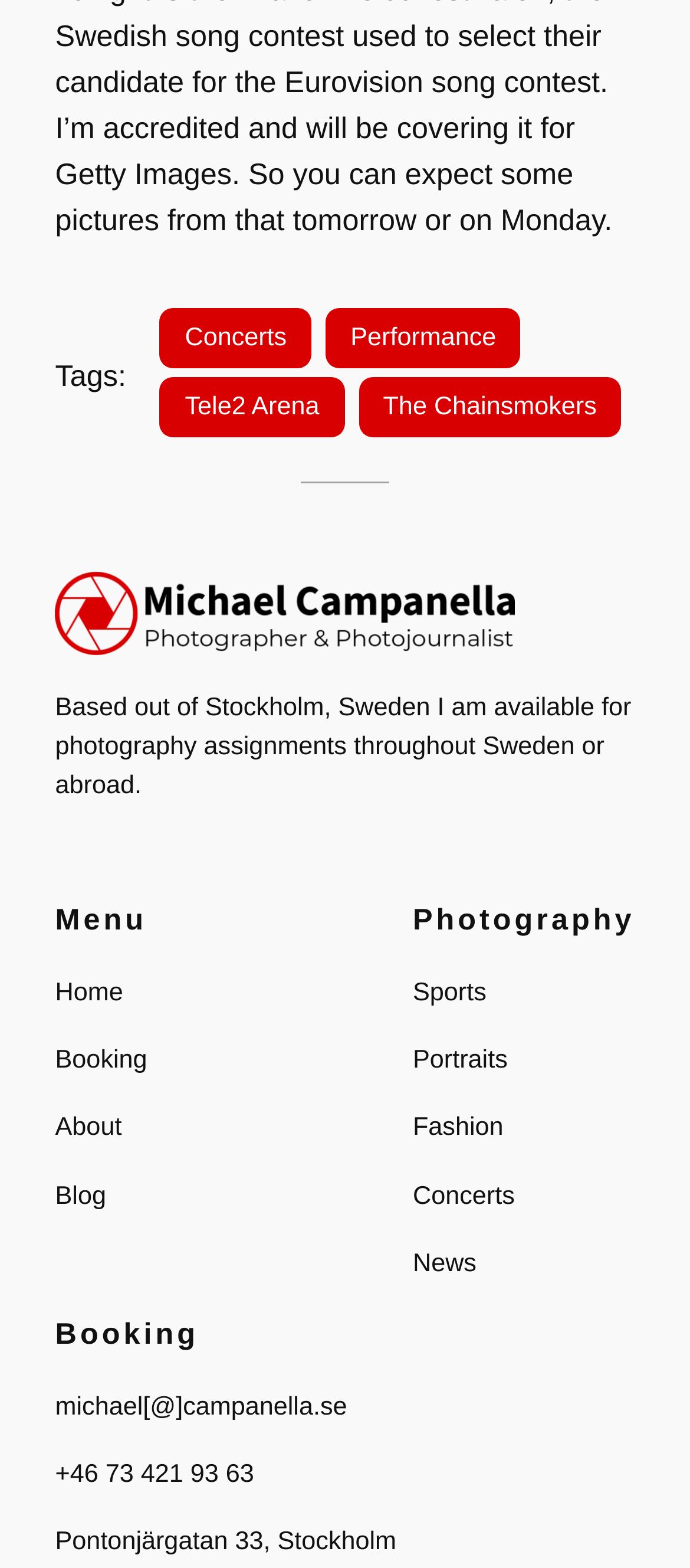For the element described, predict the bounding box coordinates as (top-left x, top-left y, bottom-right x, bottom-right y). All values should be between 0 and 1. Element description: The Chainsmokers

[0.519, 0.241, 0.901, 0.279]